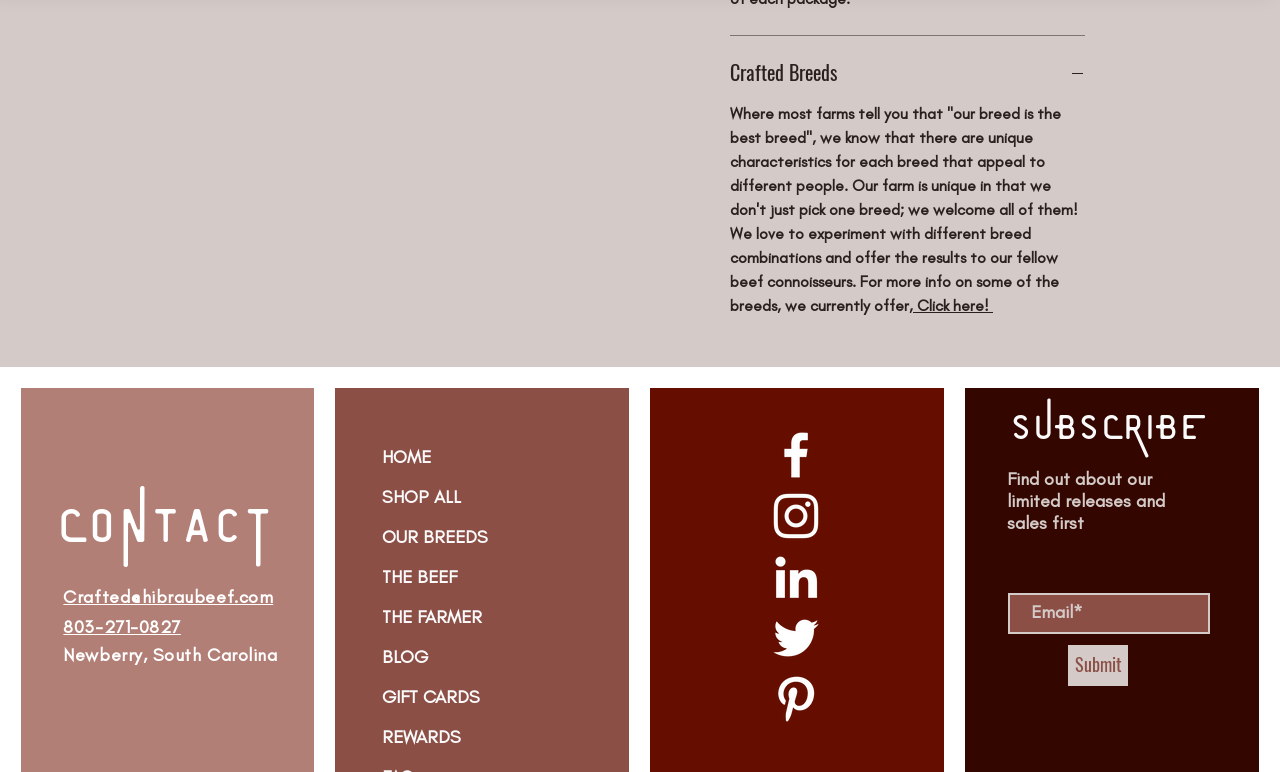What is the benefit of subscribing to the newsletter?
Utilize the image to construct a detailed and well-explained answer.

I found the benefit of subscribing to the newsletter by reading the text that says 'Find out about our limited releases and sales first'.